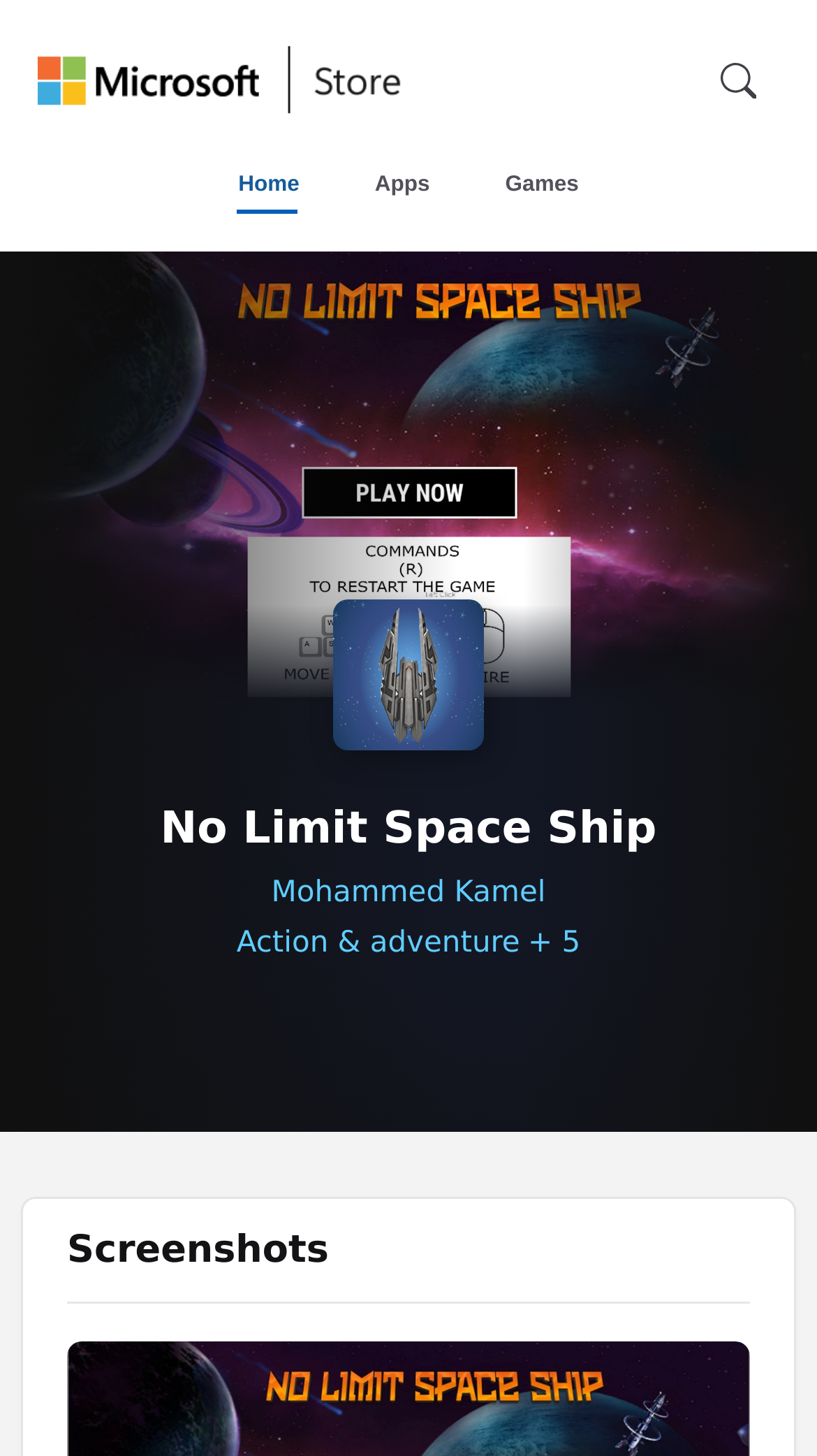How many screenshots are displayed?
Refer to the image and respond with a one-word or short-phrase answer.

Not specified